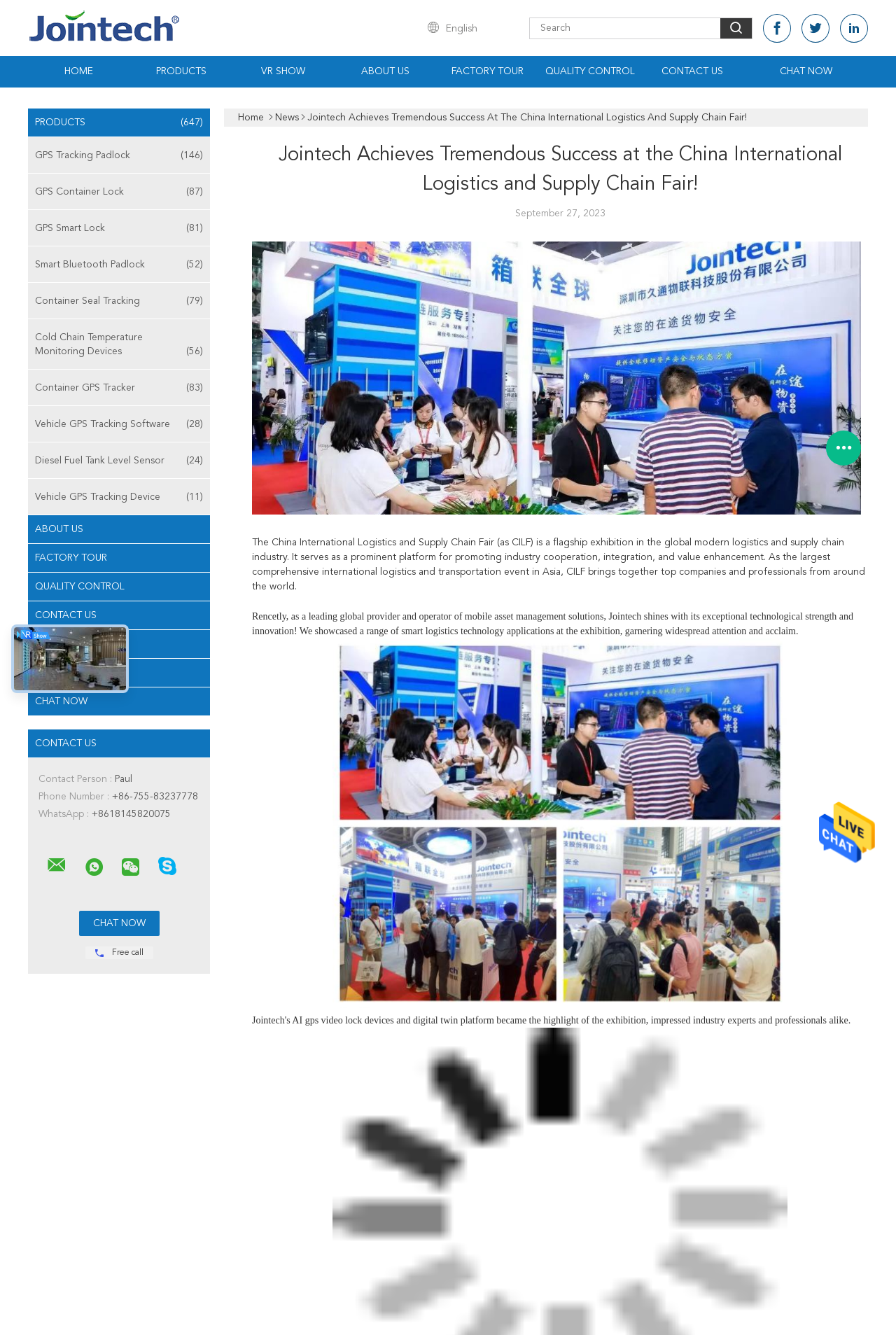Please provide the bounding box coordinates for the element that needs to be clicked to perform the following instruction: "View 'GPS Tracking Padlock' product". The coordinates should be given as four float numbers between 0 and 1, i.e., [left, top, right, bottom].

[0.031, 0.111, 0.234, 0.122]